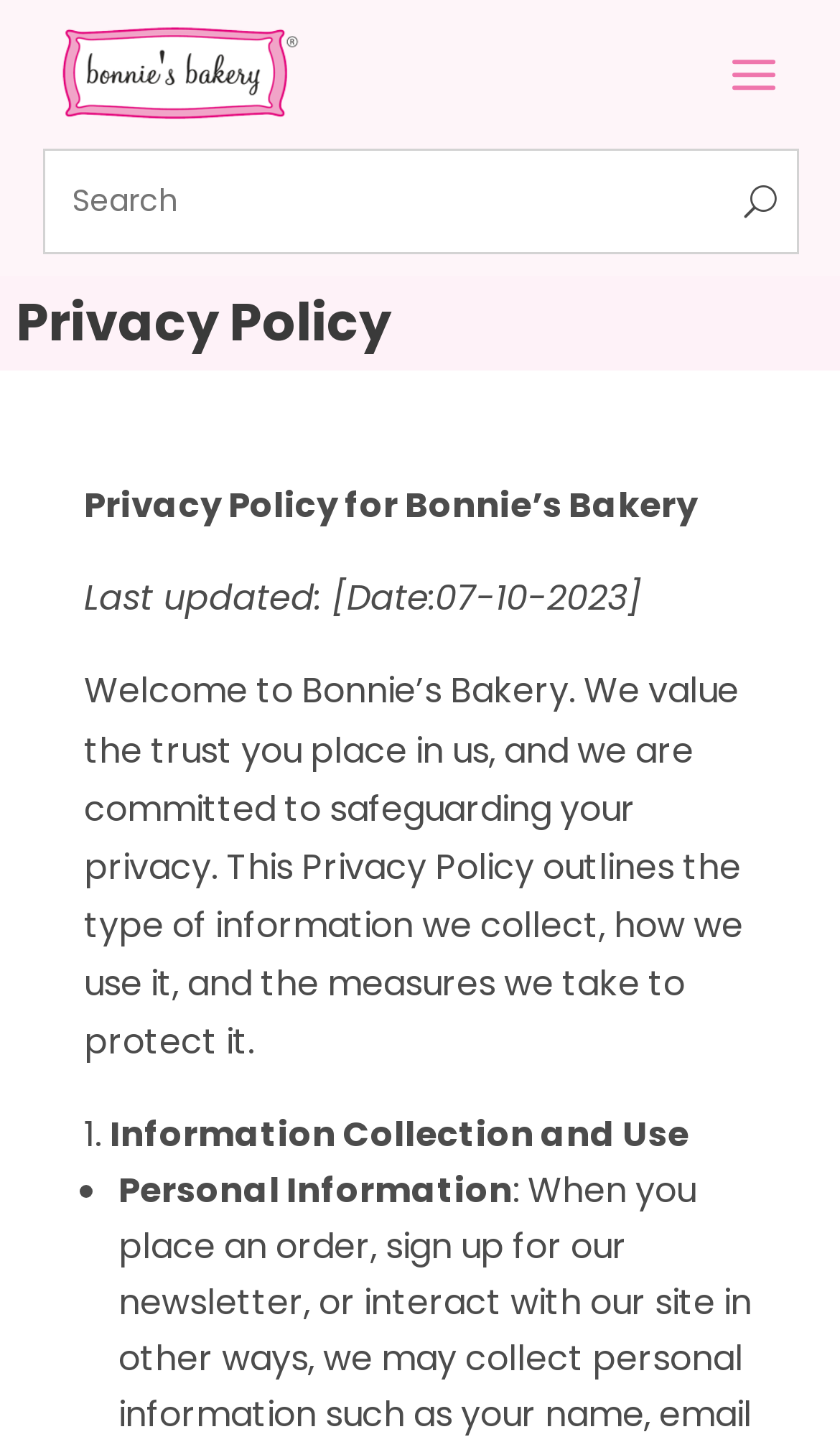Is there a search function on the webpage?
Answer the question with a detailed explanation, including all necessary information.

The webpage has a search box with the label 'Search', which suggests that there is a search function available on the webpage.